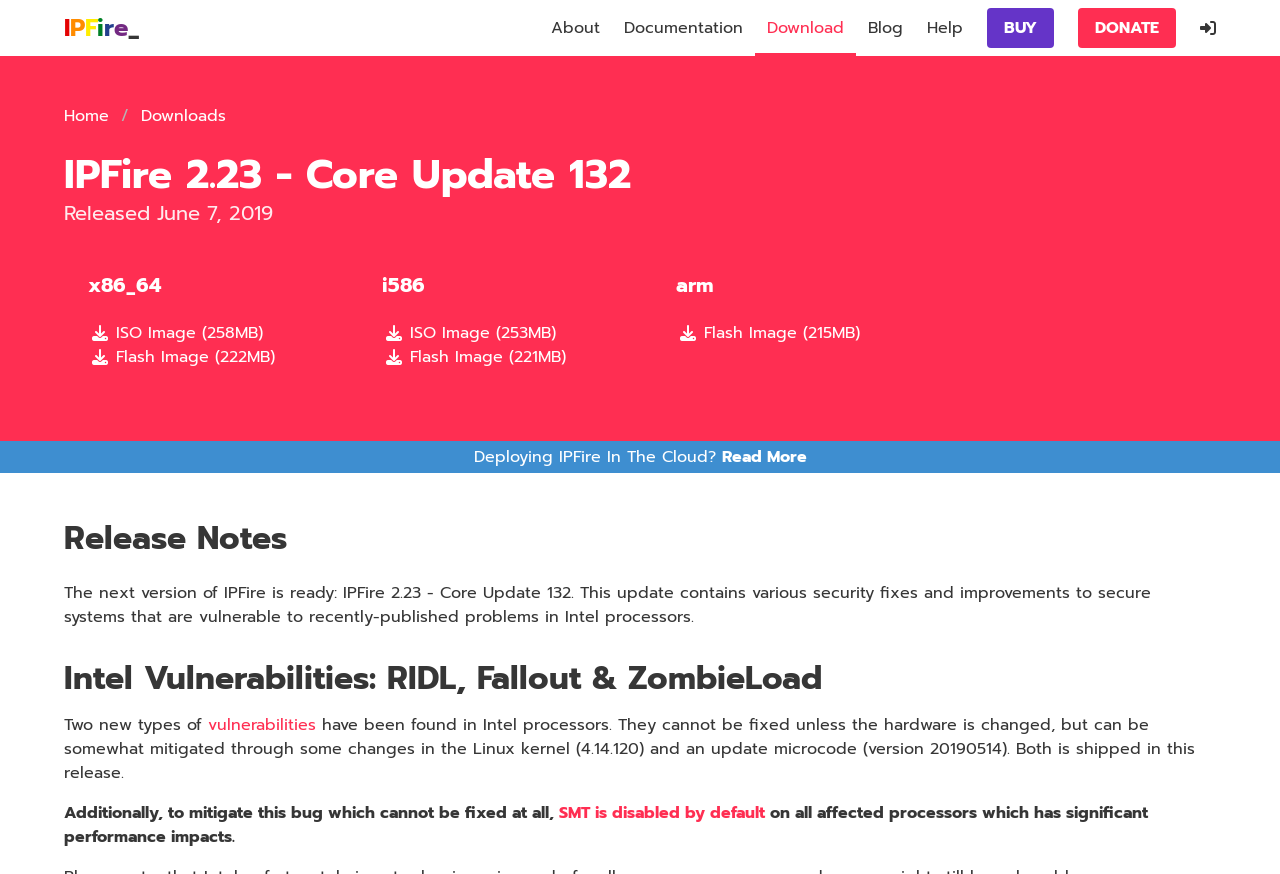Refer to the image and provide an in-depth answer to the question: 
What is the version of IPFire available for download?

The version of IPFire available for download can be found in the main heading of the webpage, which is 'IPFire 2.23 - Core Update 132'. This indicates that the current version of IPFire is 2.23.